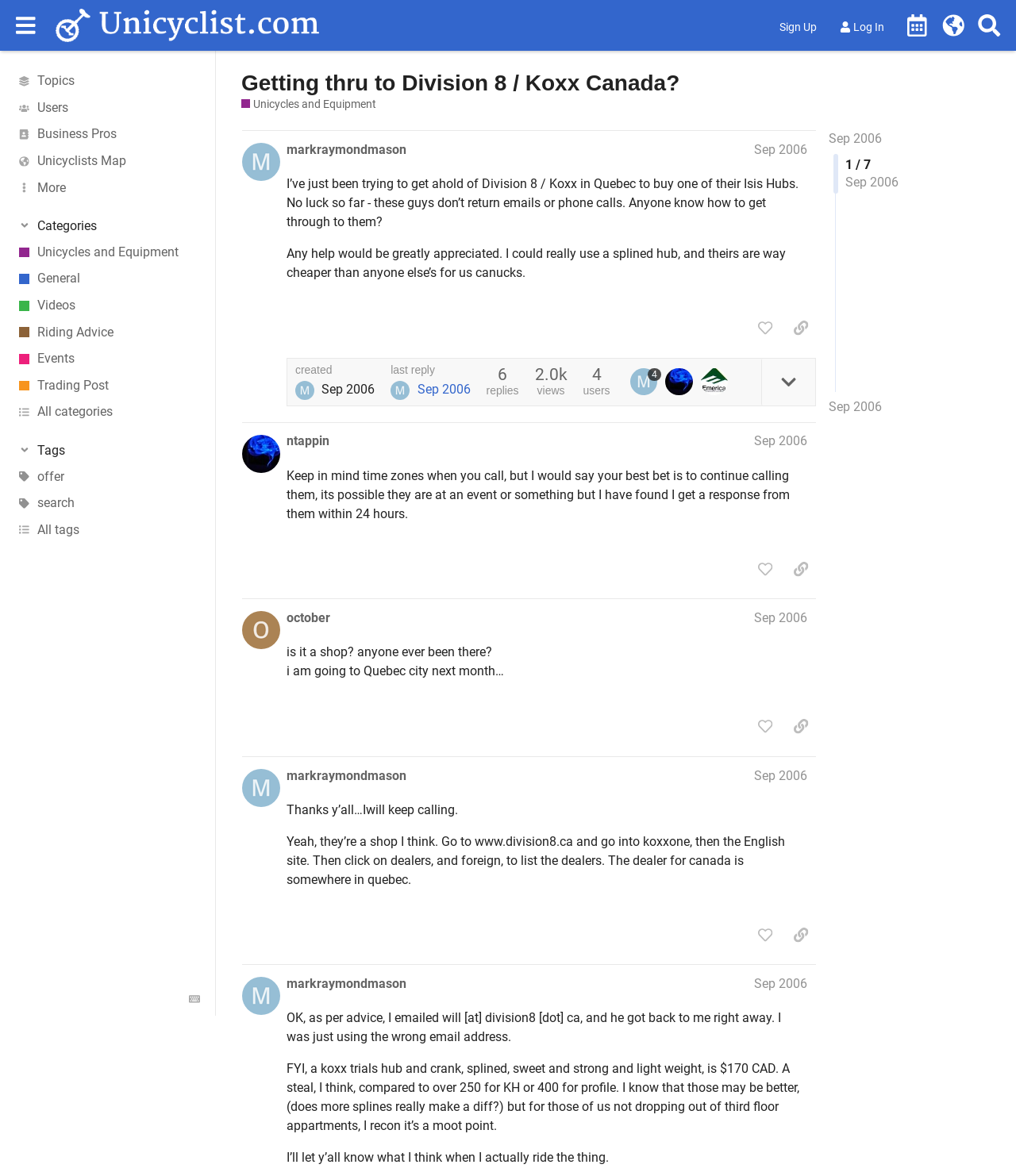Please extract the webpage's main title and generate its text content.

Getting thru to Division 8 / Koxx Canada?